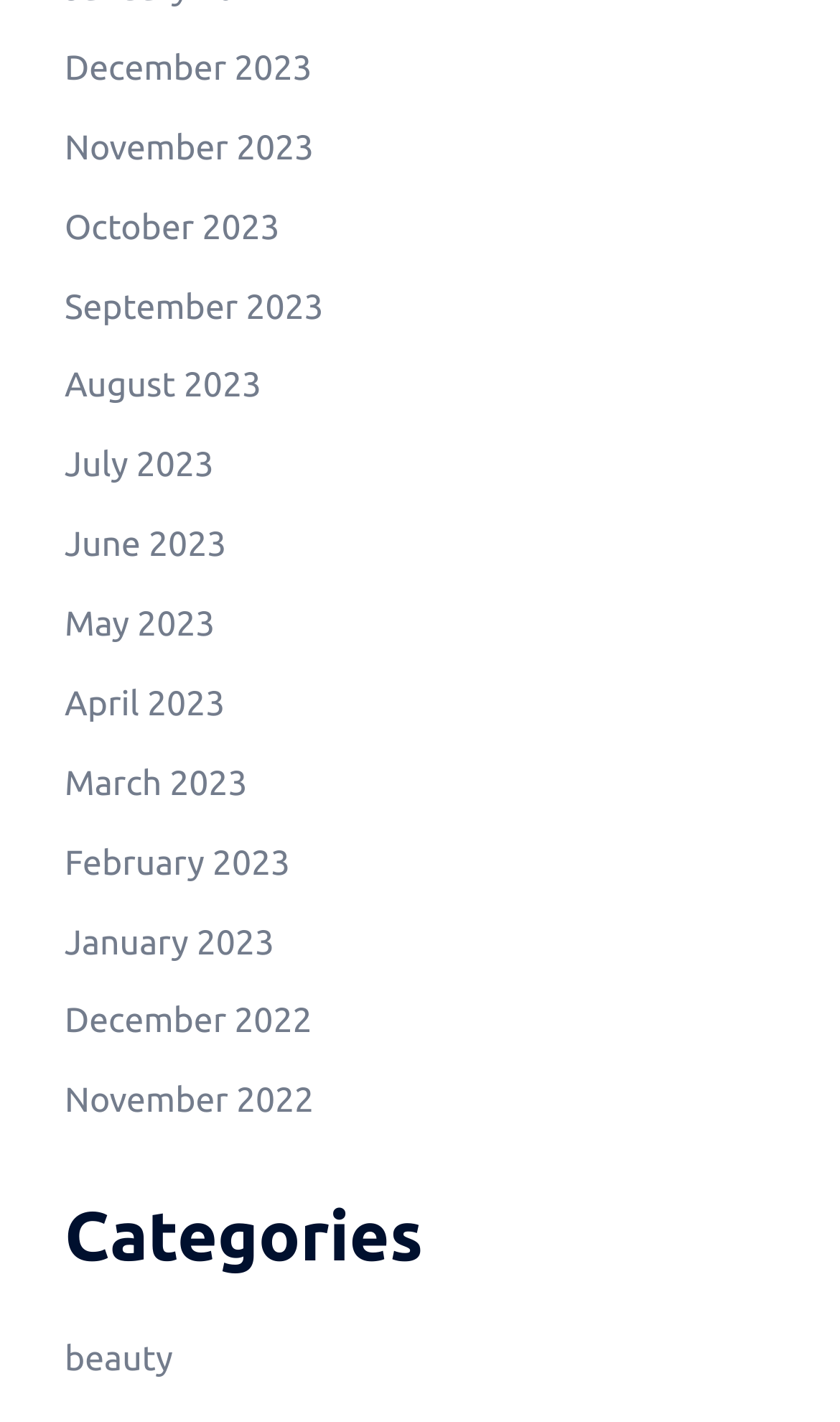Is the 'beauty' category link above the 'Categories' heading?
Please use the visual content to give a single word or phrase answer.

no